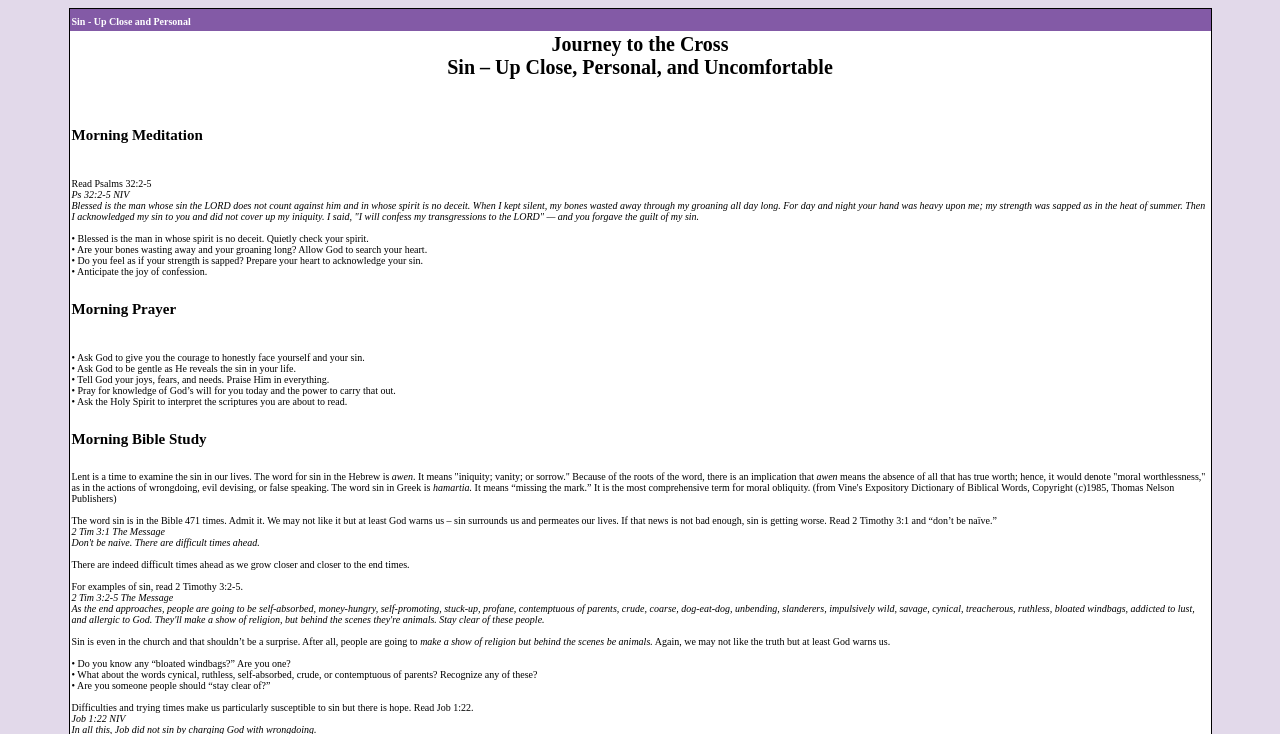How many times is the word sin mentioned in the Bible?
Examine the image and give a concise answer in one word or a short phrase.

471 times